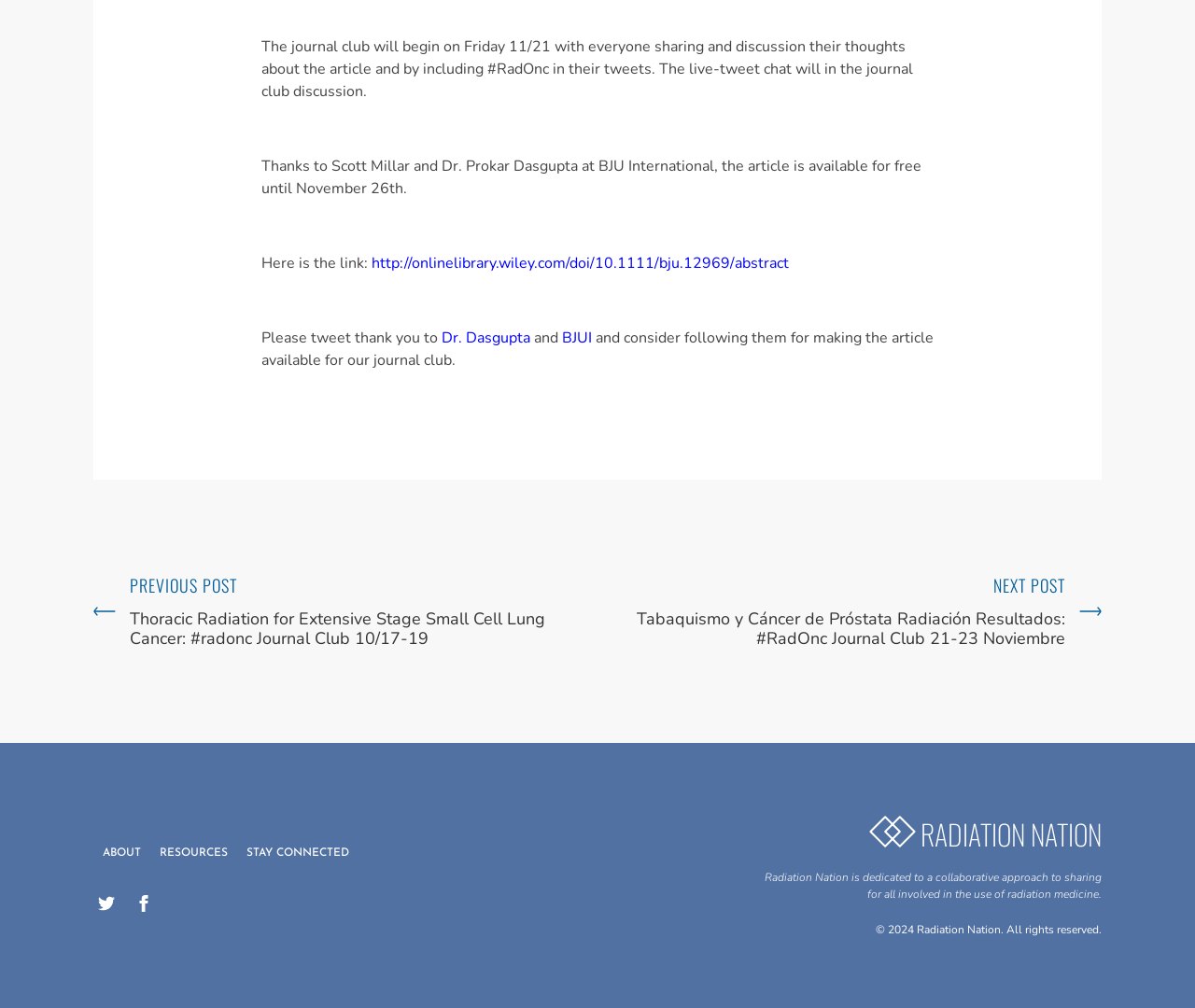Could you determine the bounding box coordinates of the clickable element to complete the instruction: "Click the RADIATION NATION logo"? Provide the coordinates as four float numbers between 0 and 1, i.e., [left, top, right, bottom].

[0.731, 0.806, 0.922, 0.848]